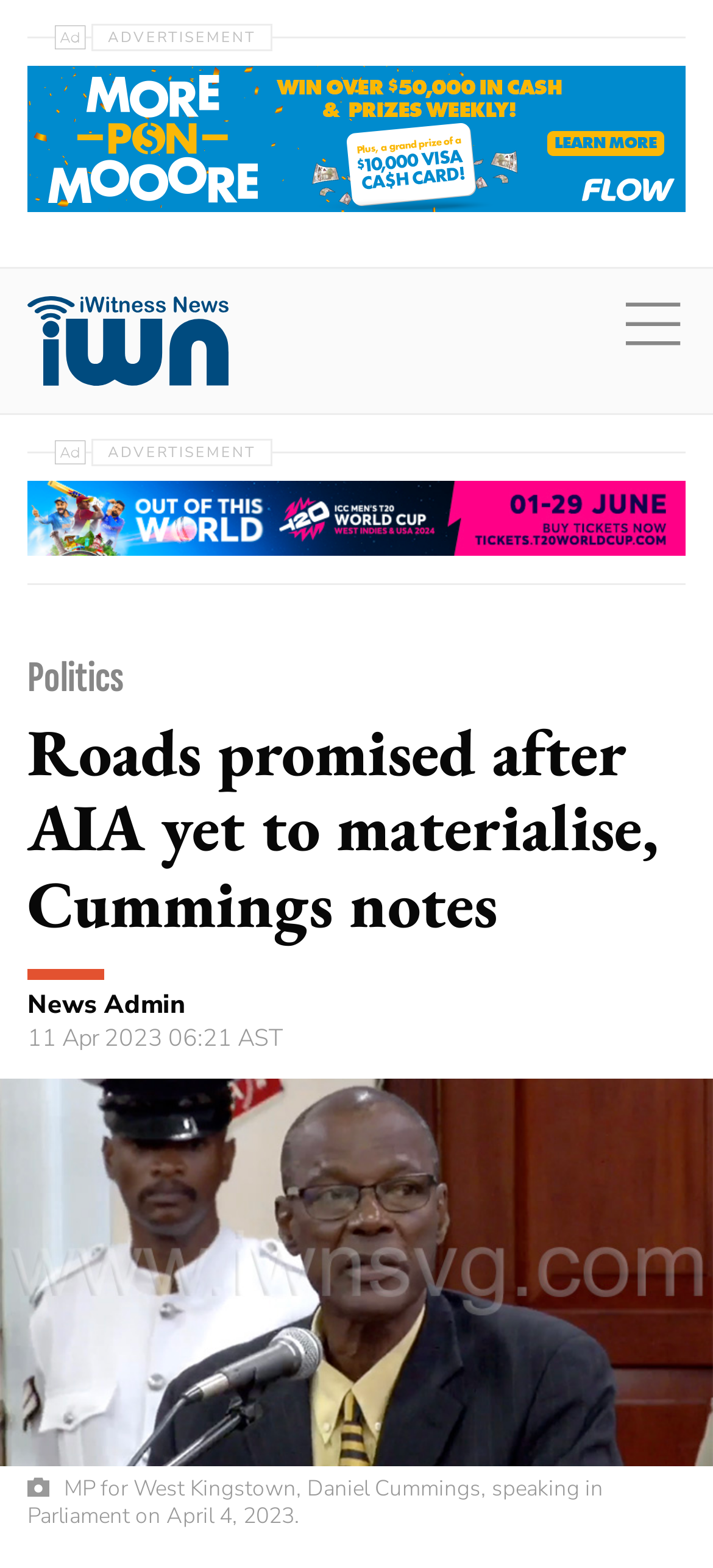Answer the question below with a single word or a brief phrase: 
How many images are on the webpage?

4